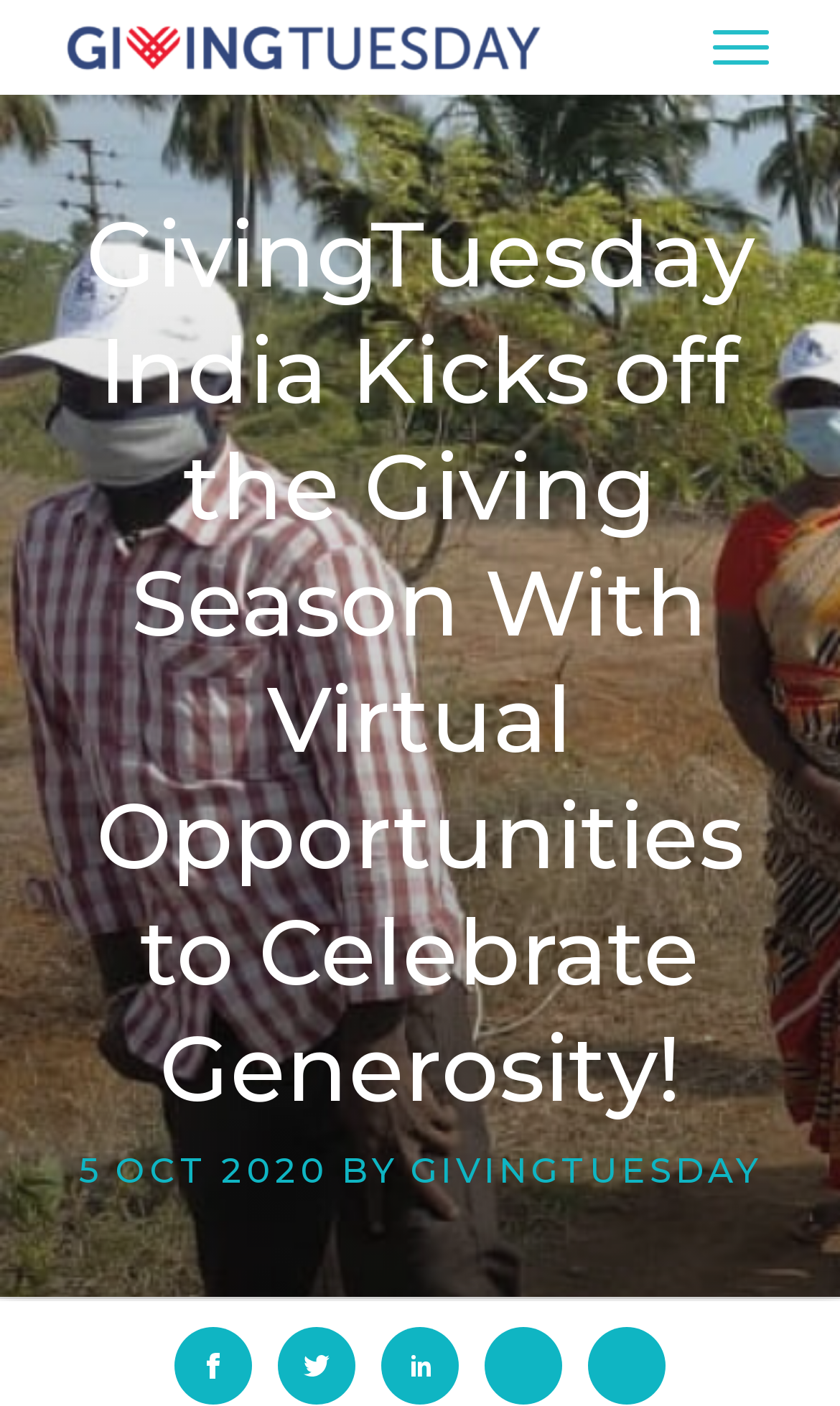Where is the main heading located?
Using the screenshot, give a one-word or short phrase answer.

Top center